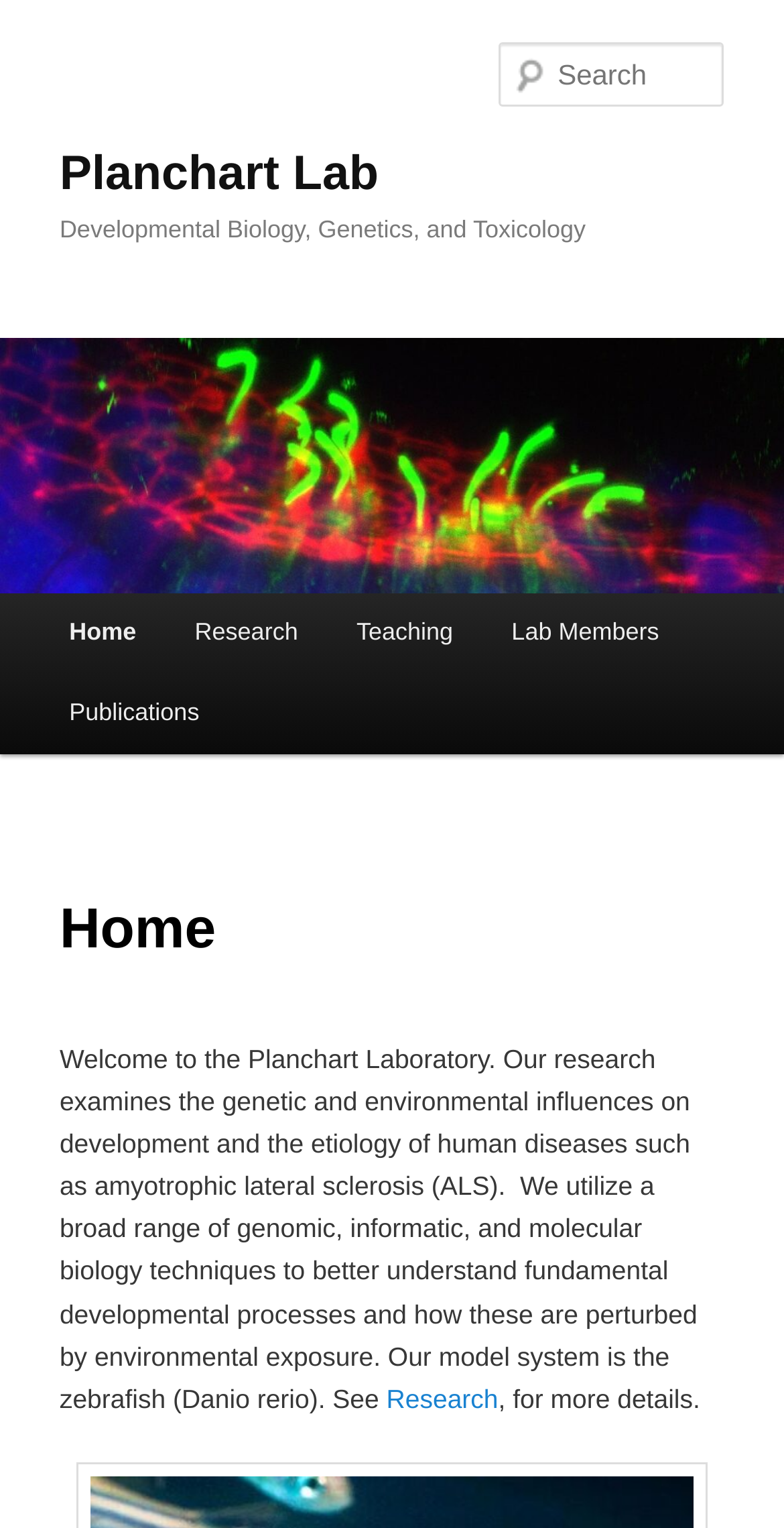Elaborate on the different components and information displayed on the webpage.

The webpage is about the Planchart Lab, which focuses on developmental biology, genetics, and toxicology. At the top left corner, there is a link to skip to the primary content. Below it, there is a large heading that reads "Planchart Lab" with a link to the lab's homepage. Next to it, there is another heading that lists the lab's research areas: developmental biology, genetics, and toxicology.

On the top right side, there is a search box with a label "Search". Below the search box, there is a large image that spans the entire width of the page, which is likely the lab's logo.

The main menu is located at the top center of the page, with links to different sections: Home, Research, Teaching, Lab Members, and Publications. The Home link is the first item in the menu, followed by Research, Teaching, Lab Members, and Publications.

Below the main menu, there is a section that appears to be the main content area. It starts with a heading that reads "Home", followed by a paragraph of text that welcomes visitors to the Planchart Laboratory and describes the lab's research focus. The text mentions the use of genomic, informatic, and molecular biology techniques to study developmental processes and environmental influences on human diseases, with a focus on the zebrafish model system. There is also a link to the Research section at the bottom of the paragraph.